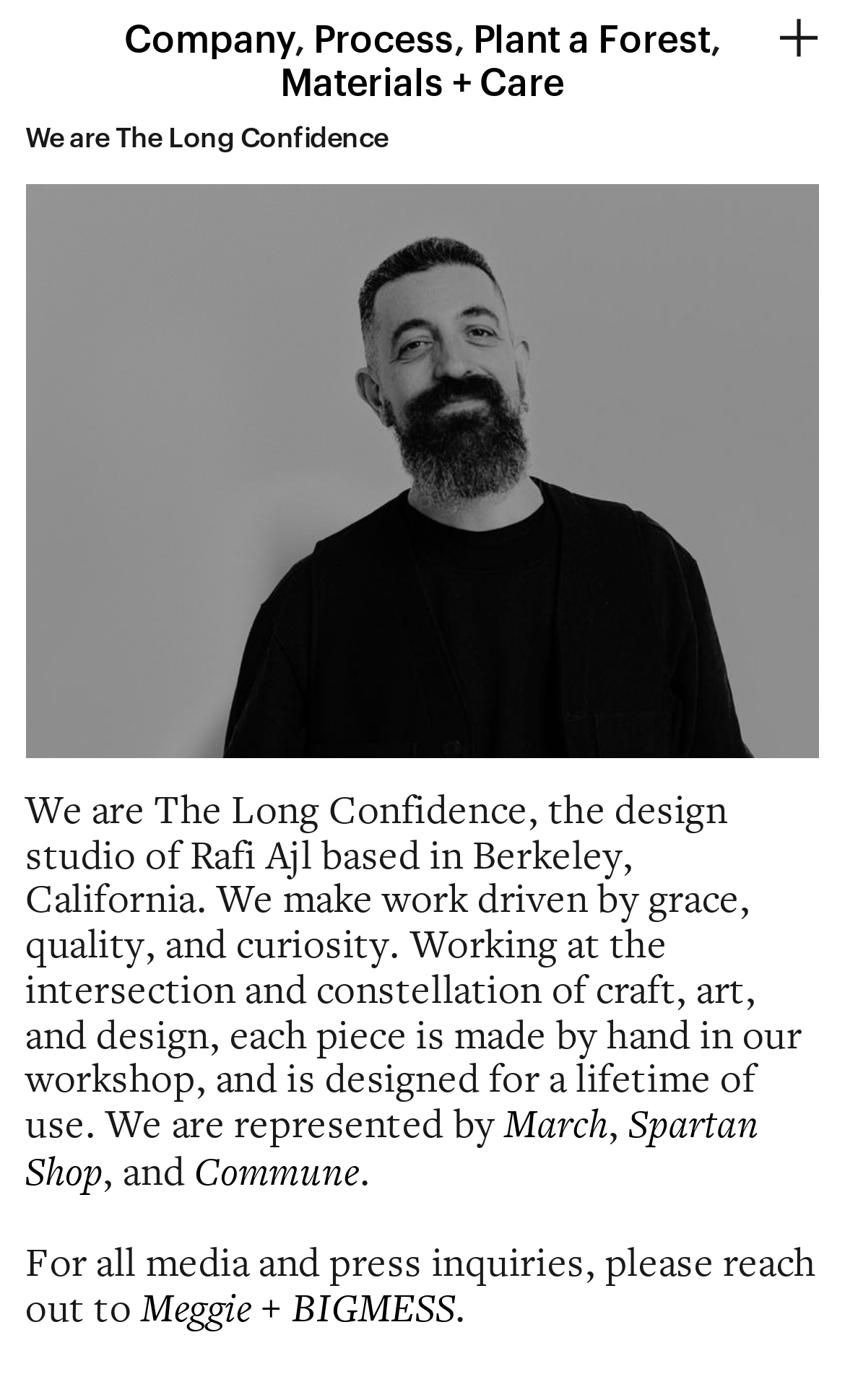Find the bounding box coordinates corresponding to the UI element with the description: "EJ Communications Freelance Graphic Design". The coordinates should be formatted as [left, top, right, bottom], with values as floats between 0 and 1.

None